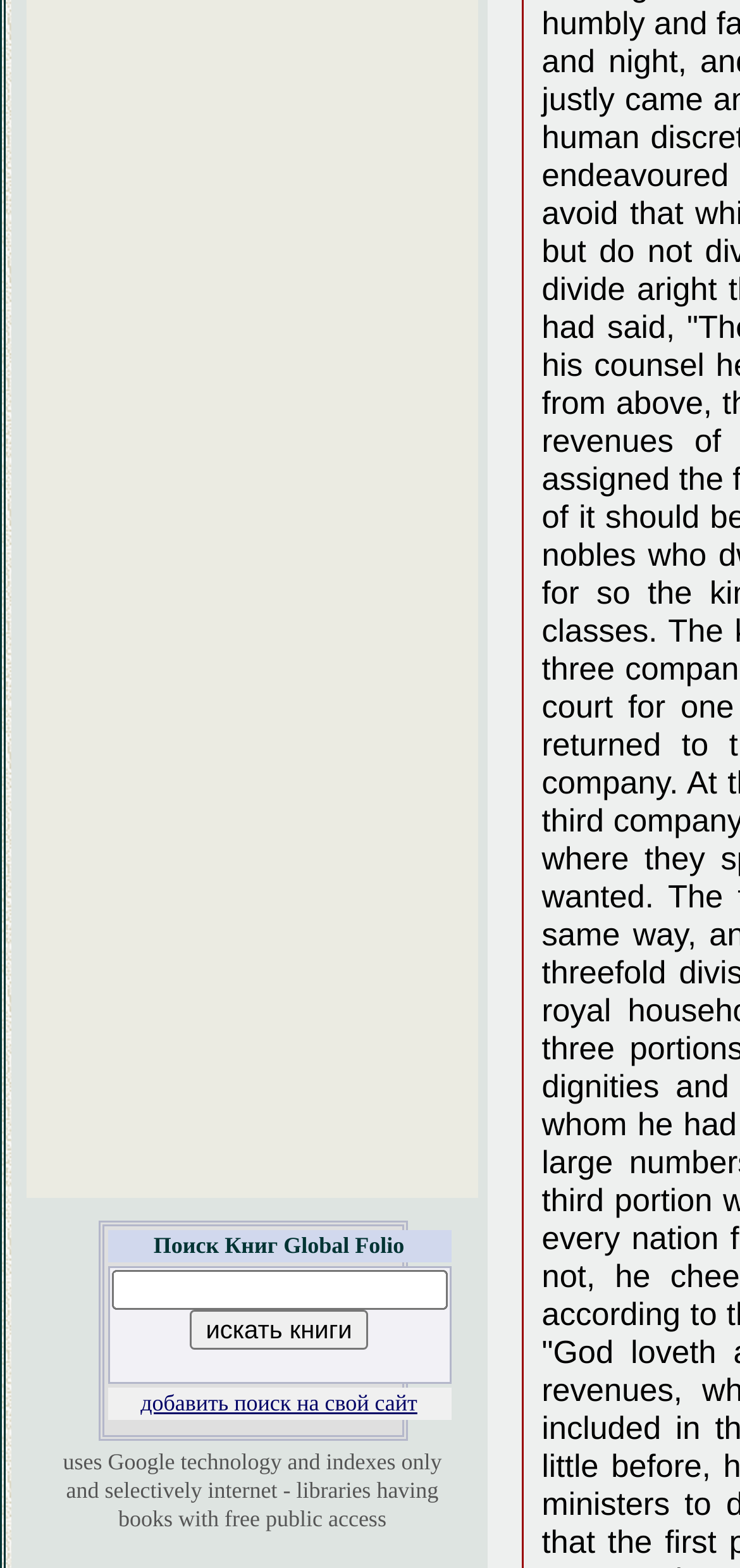What is the function of the textbox?
Using the information presented in the image, please offer a detailed response to the question.

The textbox is located next to the 'искать книги' (search books) button, suggesting that it is intended for users to input their search queries before clicking the button to initiate the search.